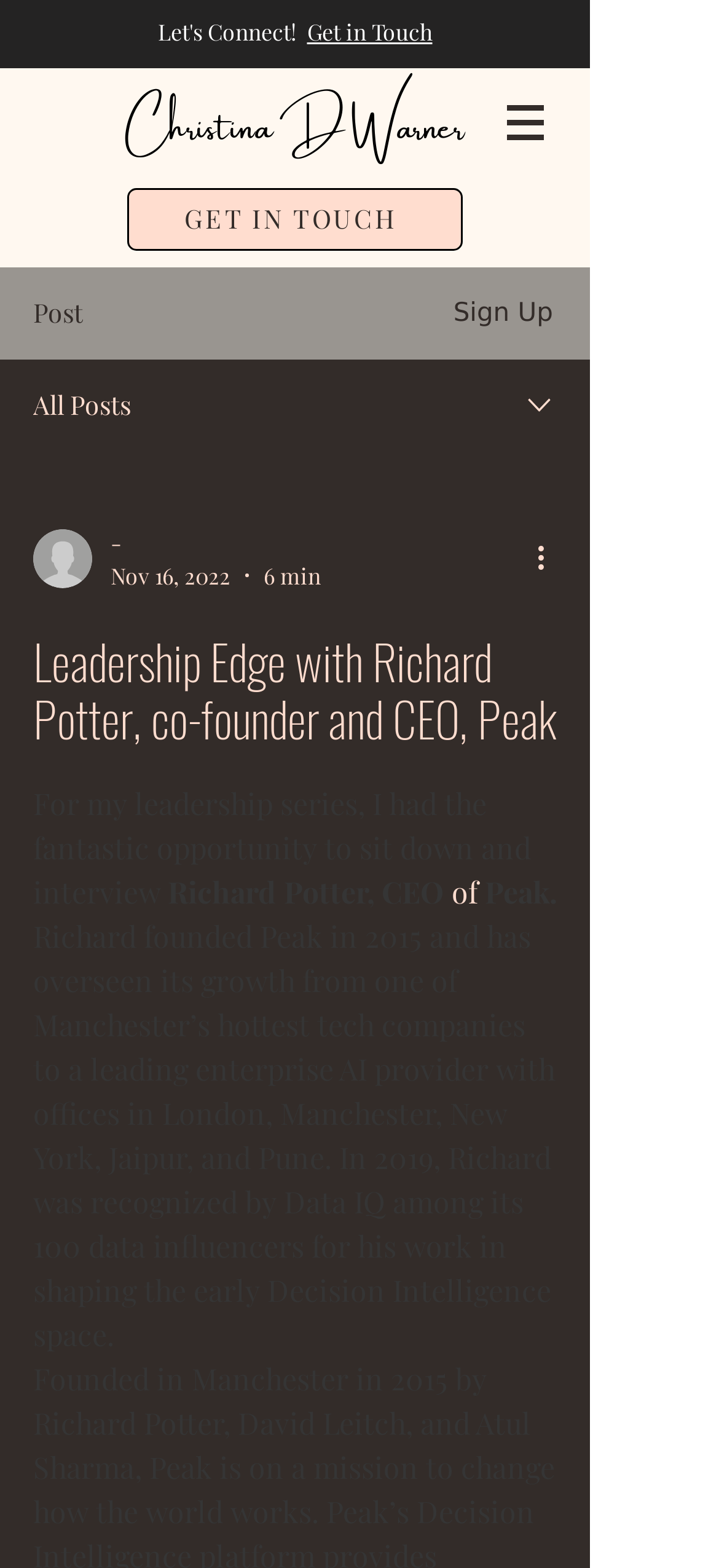Describe all the significant parts and information present on the webpage.

This webpage appears to be a blog post or article featuring an interview with Richard Potter, CEO of Peak. At the top of the page, there is a navigation menu labeled "Site" with a dropdown button, accompanied by an image. Below this, there are two links: "Get in Touch" and "Christina D Warner". 

On the left side of the page, there is a section with several links, including "Post", "Sign Up", and "All Posts". Above this section, there is an image. 

The main content of the page is an interview with Richard Potter, co-founder and CEO of Peak. The title of the interview is "Leadership Edge with Richard Potter, co-founder and CEO, Peak". Below the title, there is a brief introduction to the interview, followed by a longer paragraph describing Richard Potter's background and achievements. 

On the right side of the page, there is a section with a writer's picture, accompanied by the date "Nov 16, 2022" and the estimated reading time "6 min". There is also a "More actions" button with a dropdown menu. 

At the bottom of the page, there is another "Get in Touch" link.